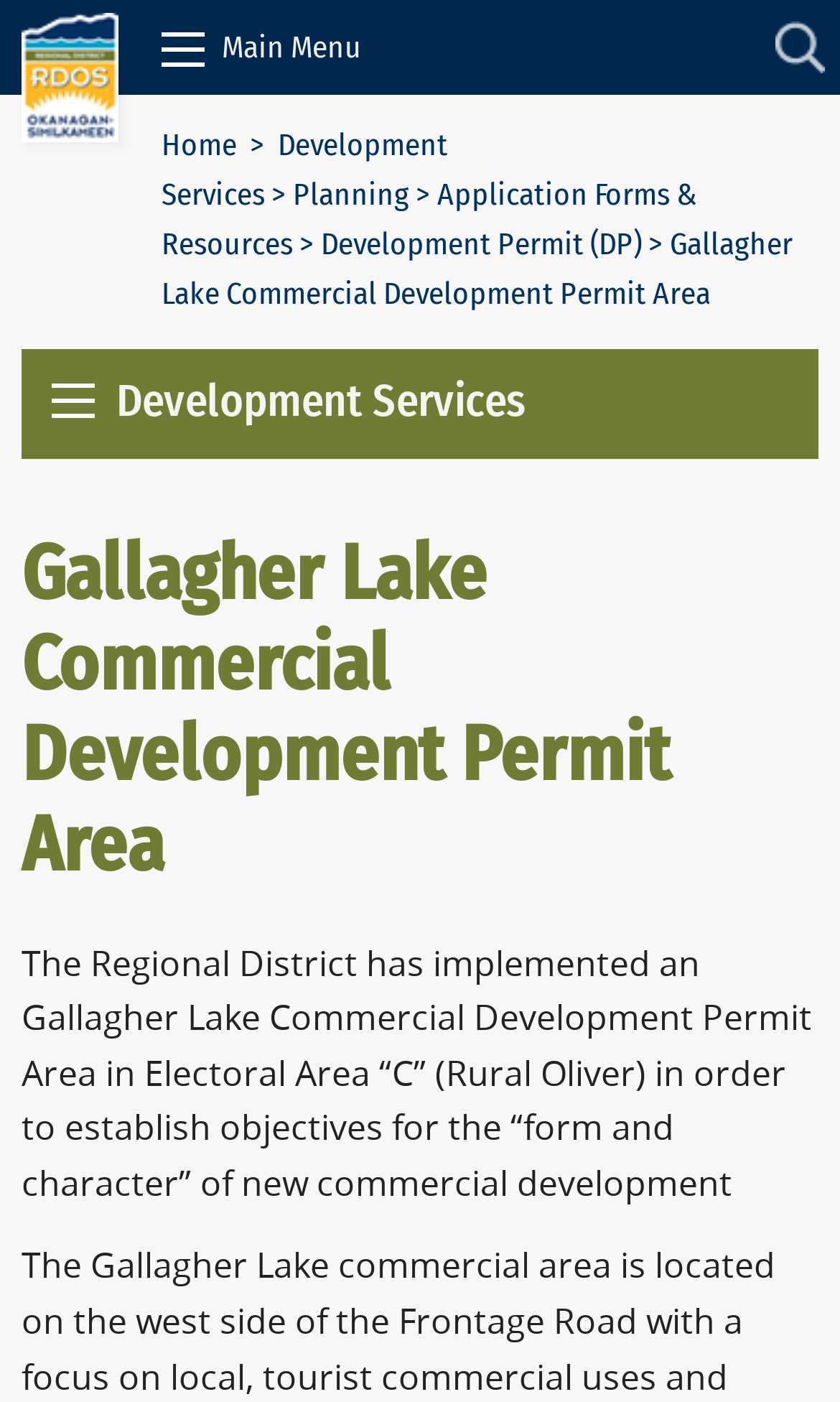Predict the bounding box coordinates of the UI element that matches this description: "Planning". The coordinates should be in the format [left, top, right, bottom] with each value between 0 and 1.

[0.349, 0.126, 0.487, 0.152]